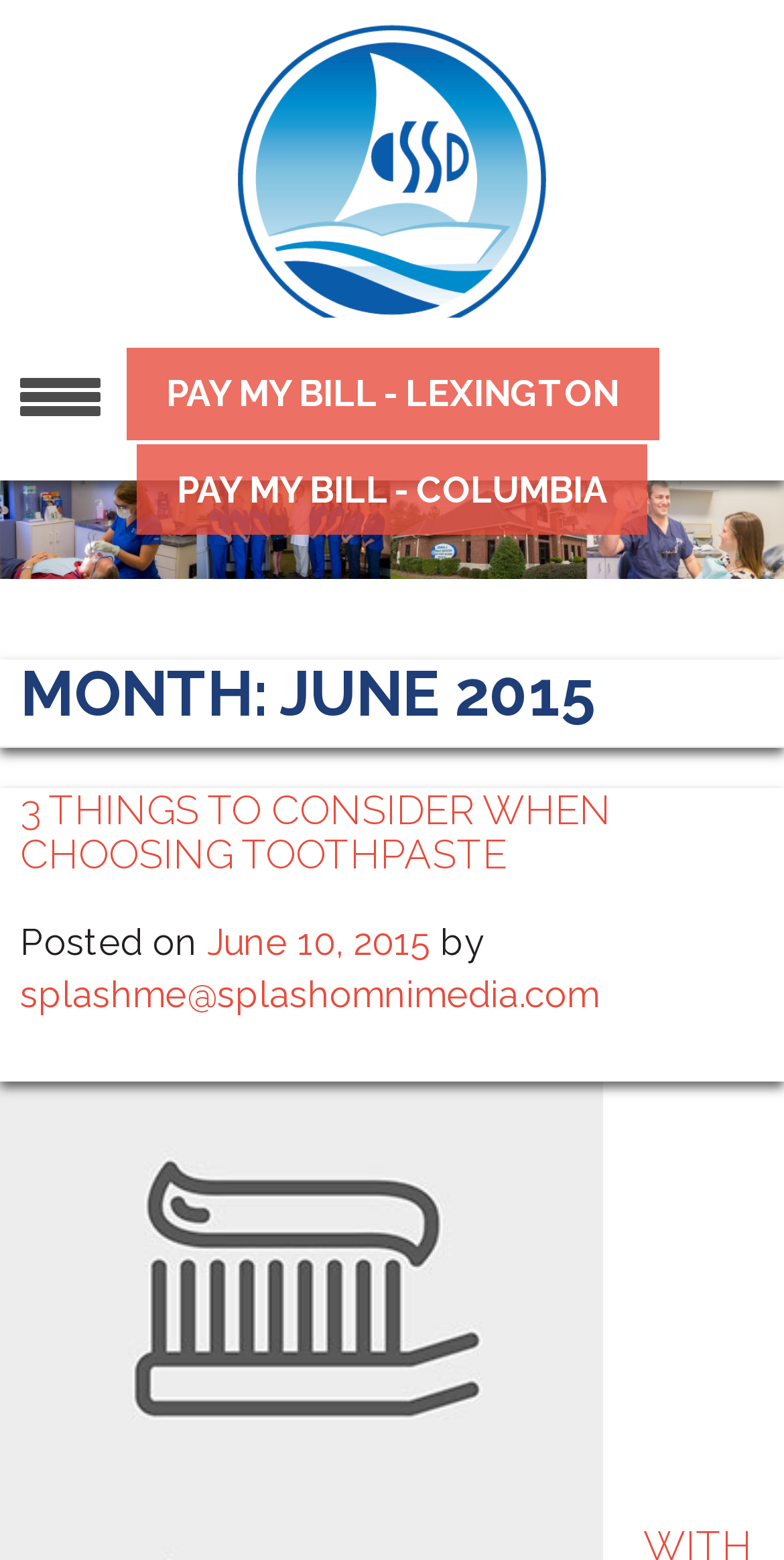Provide the bounding box coordinates of the HTML element this sentence describes: "splashme@splashomnimedia.com".

[0.026, 0.624, 0.764, 0.651]